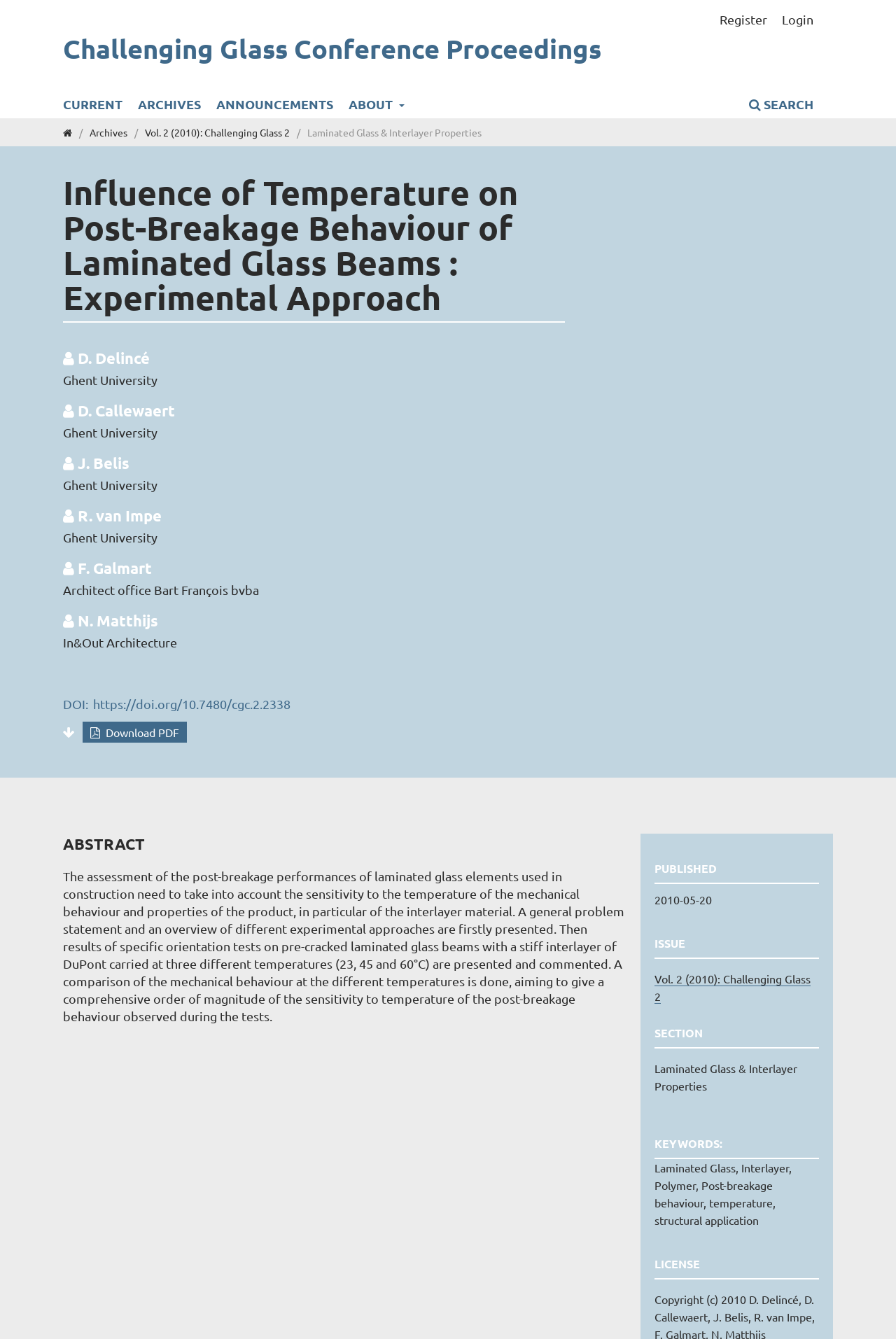What is the topic of this research?
Please provide a comprehensive answer based on the information in the image.

Based on the webpage content, specifically the heading 'Influence of Temperature on Post-Breakage Behaviour of Laminated Glass Beams : Experimental Approach', it is clear that the topic of this research is related to laminated glass beams.